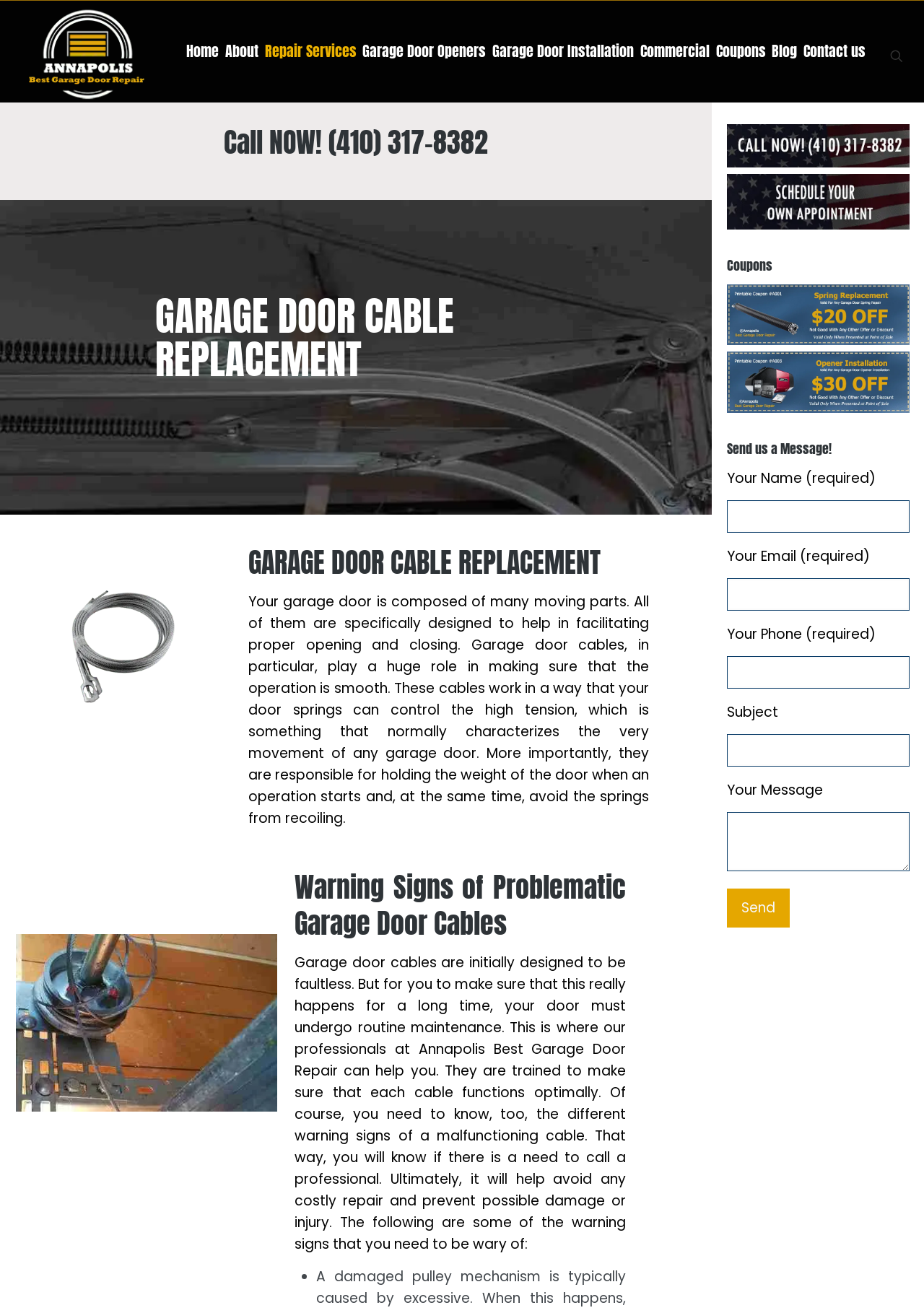Determine the bounding box for the UI element as described: "alt="Annapolis Best Garage Door Repair"". The coordinates should be represented as four float numbers between 0 and 1, formatted as [left, top, right, bottom].

[0.016, 0.001, 0.175, 0.078]